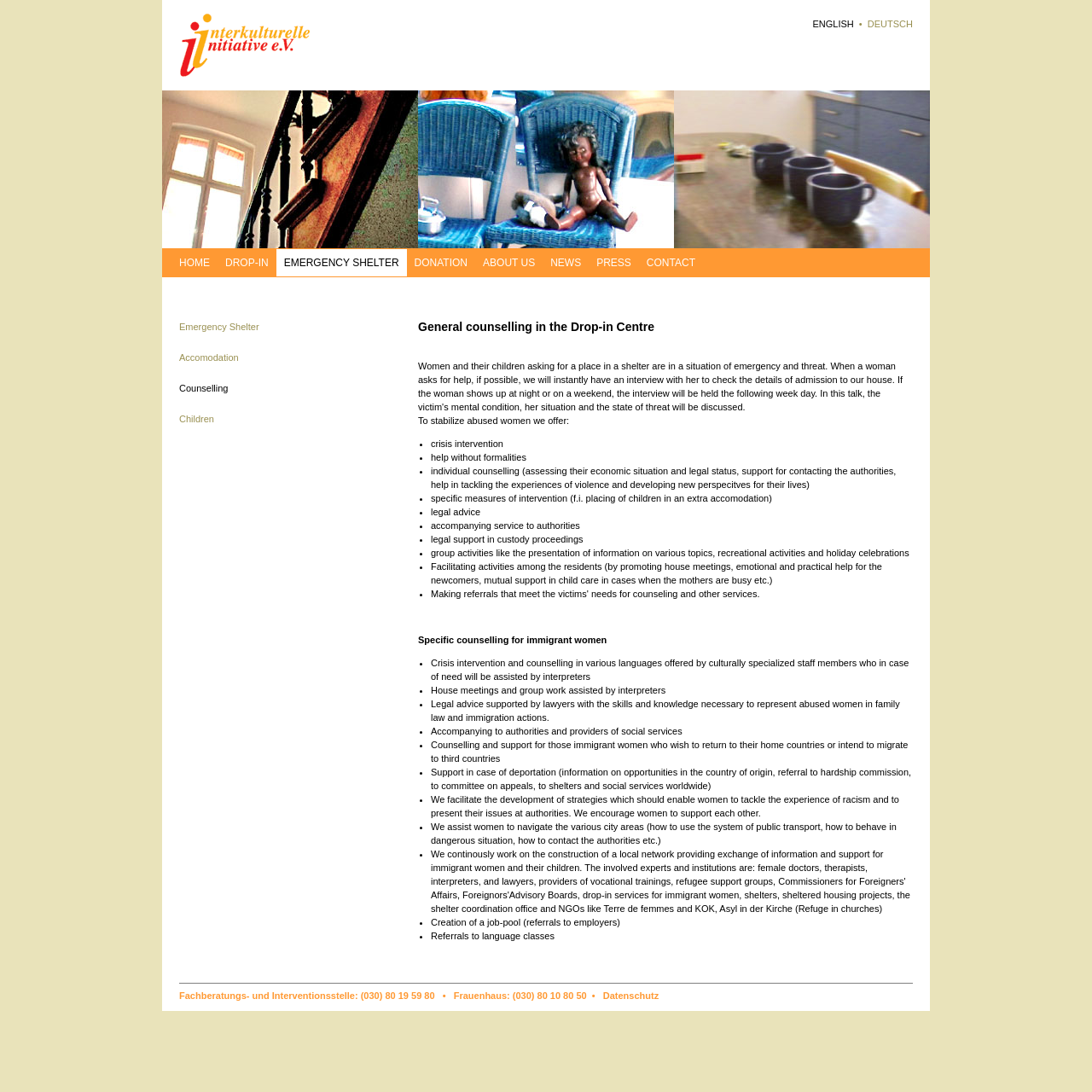What type of support is provided to immigrant women?
Please respond to the question with as much detail as possible.

The webpage mentions that the organization provides specific counseling for immigrant women, including crisis intervention and counseling in various languages, legal advice, and accompanying service to authorities. Therefore, the type of support provided to immigrant women is cultural and legal support.